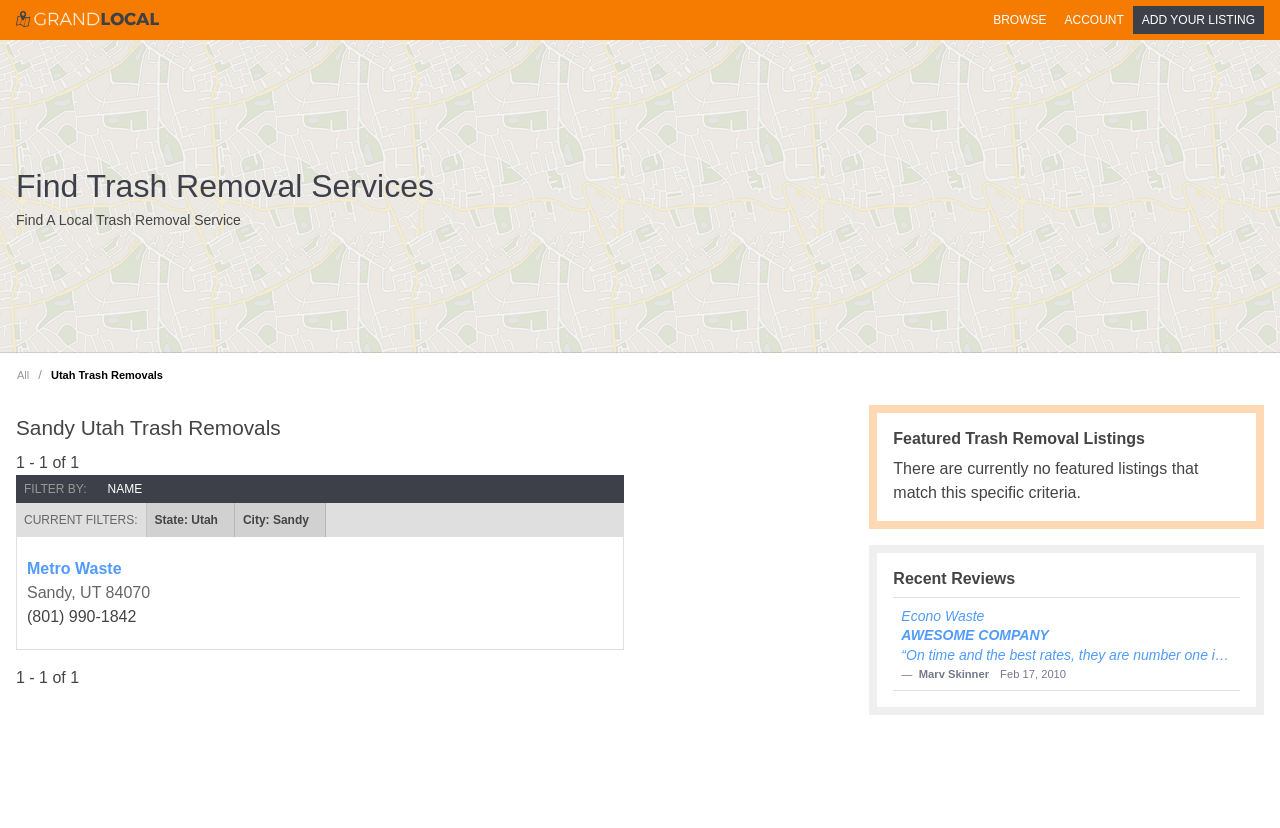Give a concise answer using only one word or phrase for this question:
What is the current location being searched?

Sandy, Utah